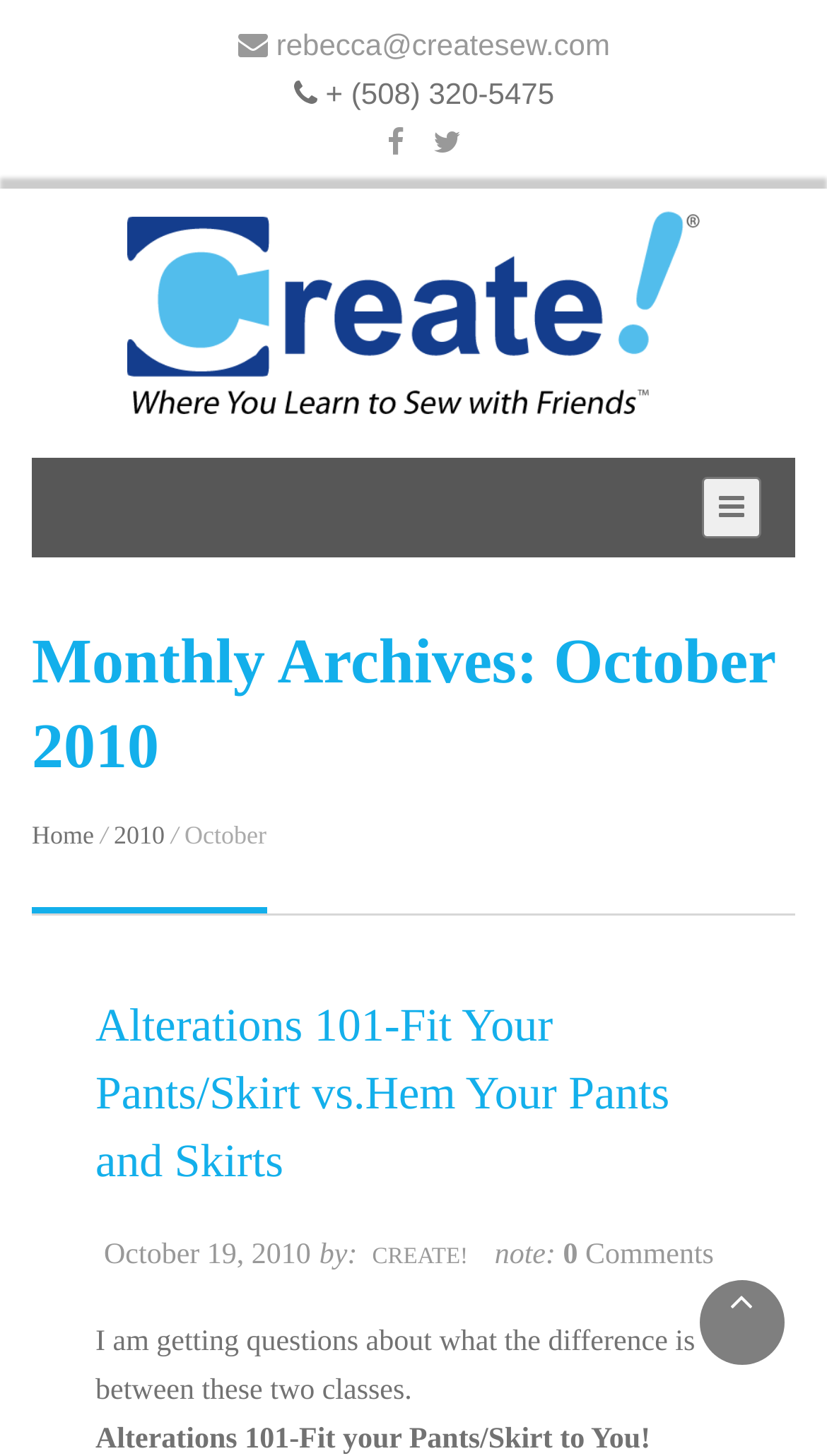Identify the bounding box coordinates for the UI element that matches this description: "rebecca@createsew.com".

[0.288, 0.019, 0.738, 0.042]